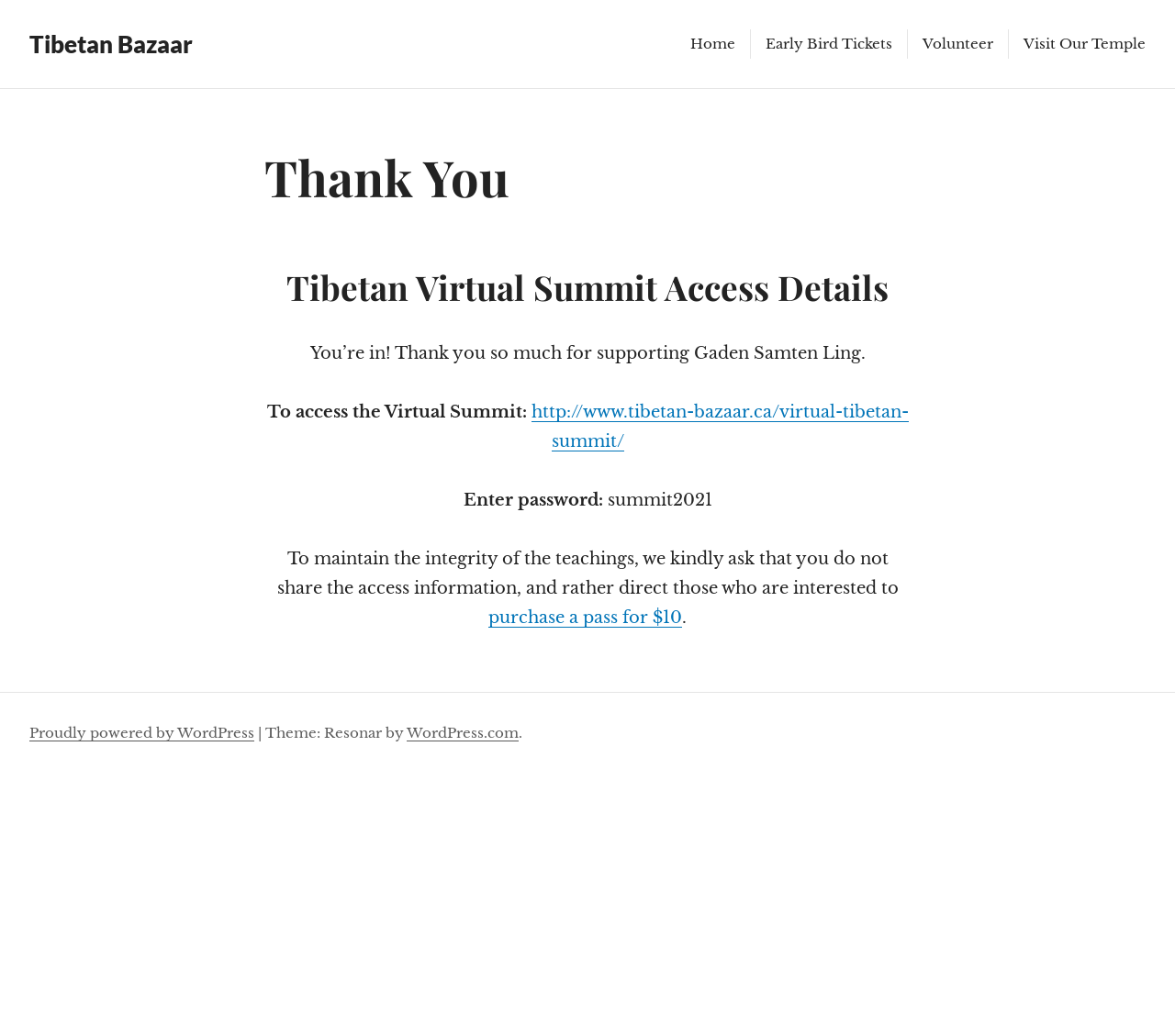Locate the bounding box coordinates of the region to be clicked to comply with the following instruction: "Click on Home". The coordinates must be four float numbers between 0 and 1, in the form [left, top, right, bottom].

[0.575, 0.028, 0.638, 0.057]